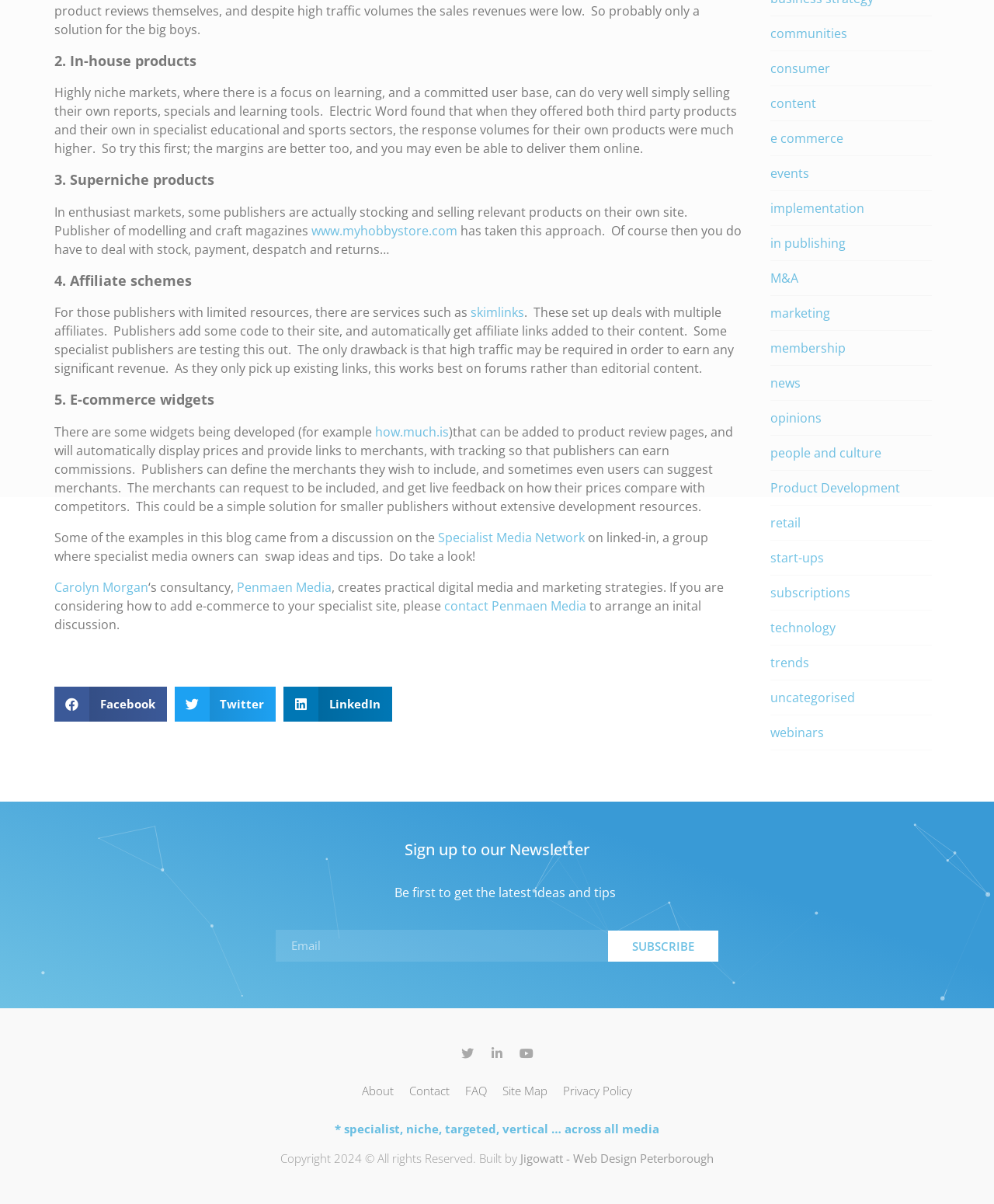Bounding box coordinates should be in the format (top-left x, top-left y, bottom-right x, bottom-right y) and all values should be floating point numbers between 0 and 1. Determine the bounding box coordinate for the UI element described as: Jigowatt - Web Design Peterborough

[0.523, 0.956, 0.718, 0.969]